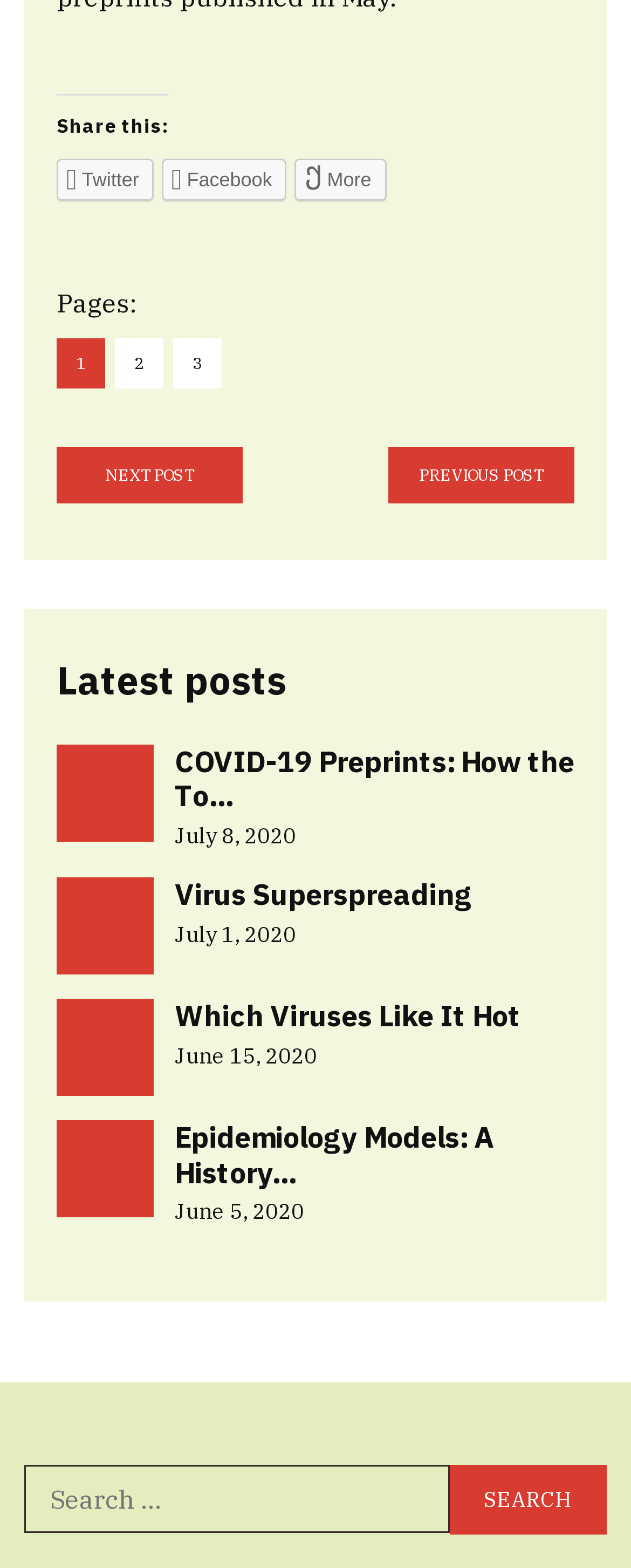What is the title of the latest post?
Based on the screenshot, give a detailed explanation to answer the question.

I looked at the post headings and found the latest post, which is 'COVID-19 Preprints: How the To...'.